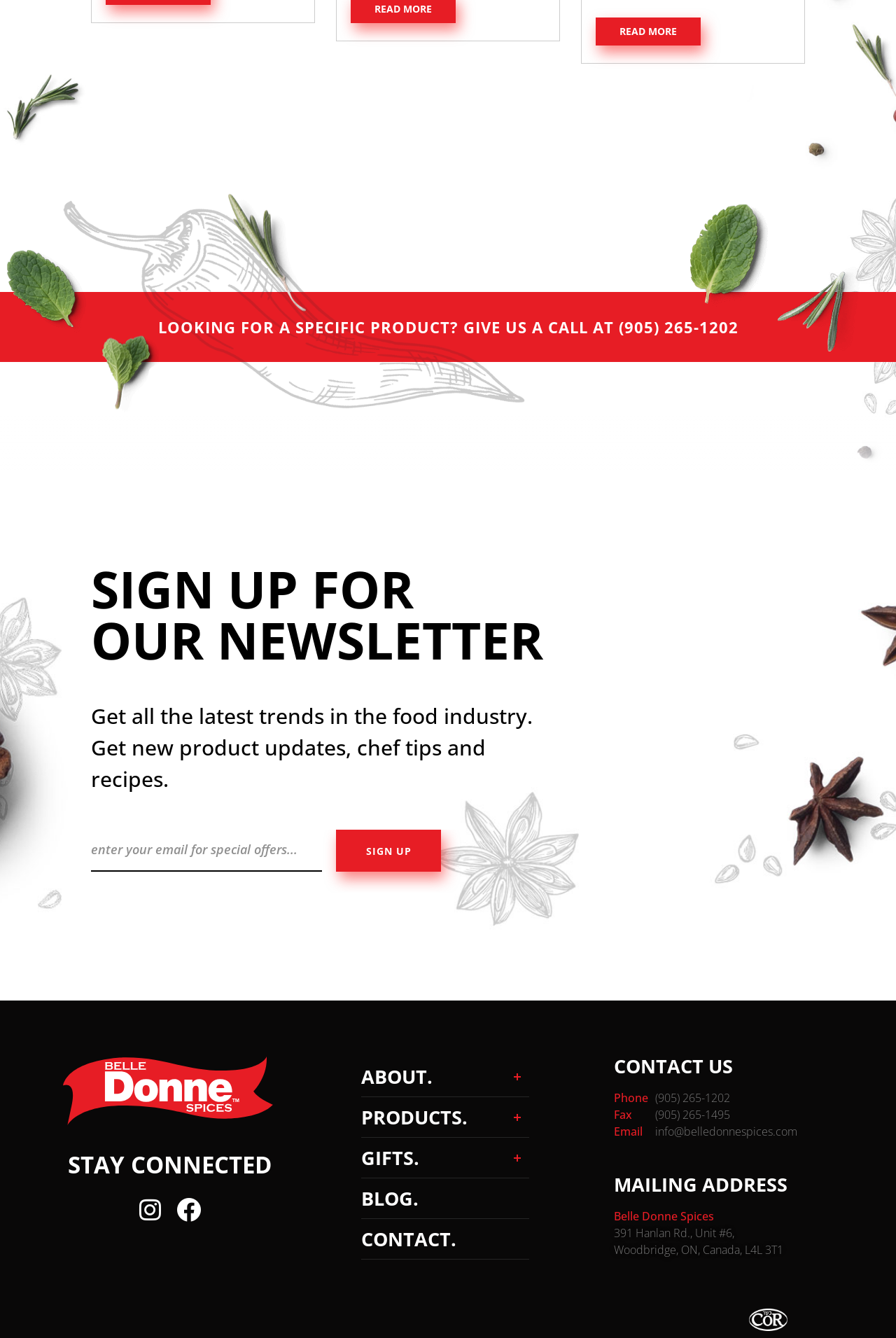Determine the bounding box coordinates for the UI element with the following description: "Products". The coordinates should be four float numbers between 0 and 1, represented as [left, top, right, bottom].

[0.403, 0.82, 0.591, 0.851]